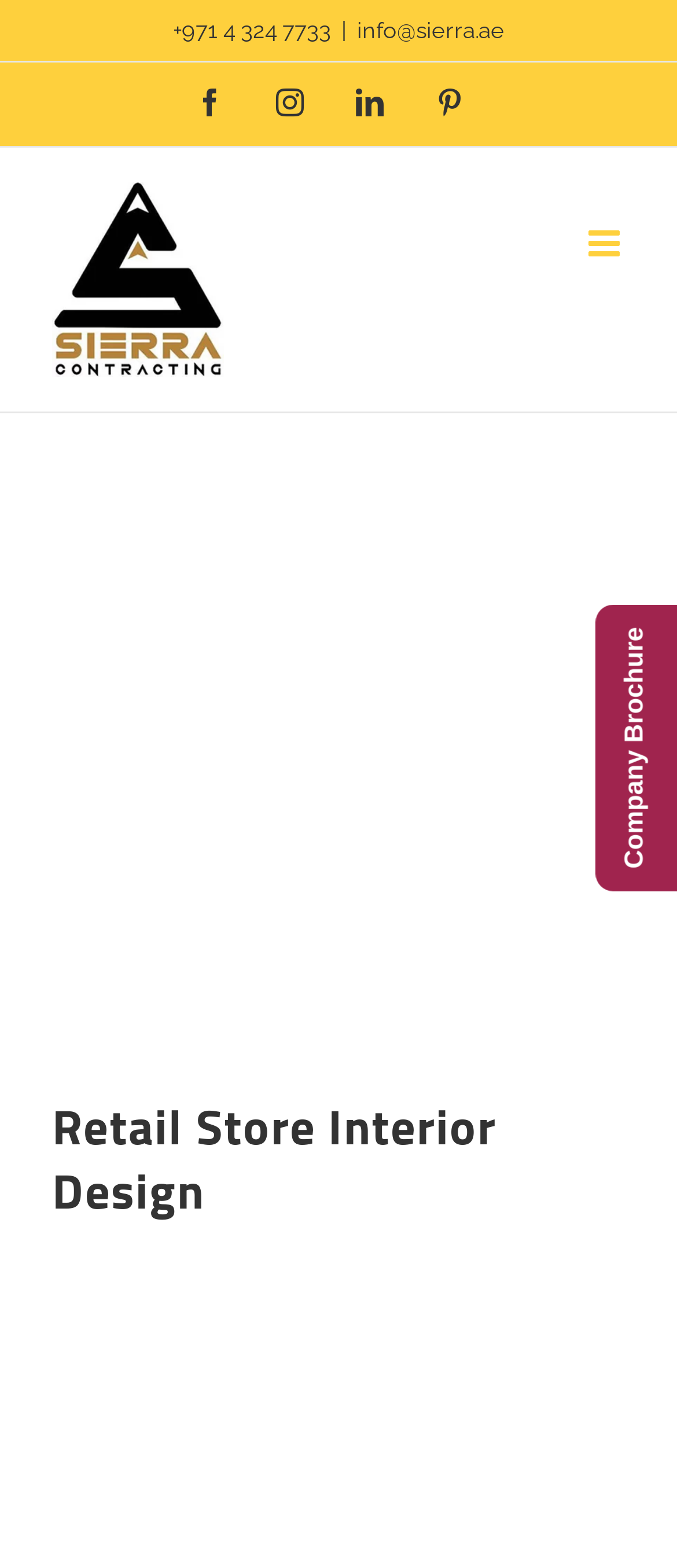Please find the bounding box coordinates of the element that you should click to achieve the following instruction: "Call the company". The coordinates should be presented as four float numbers between 0 and 1: [left, top, right, bottom].

[0.255, 0.011, 0.488, 0.027]